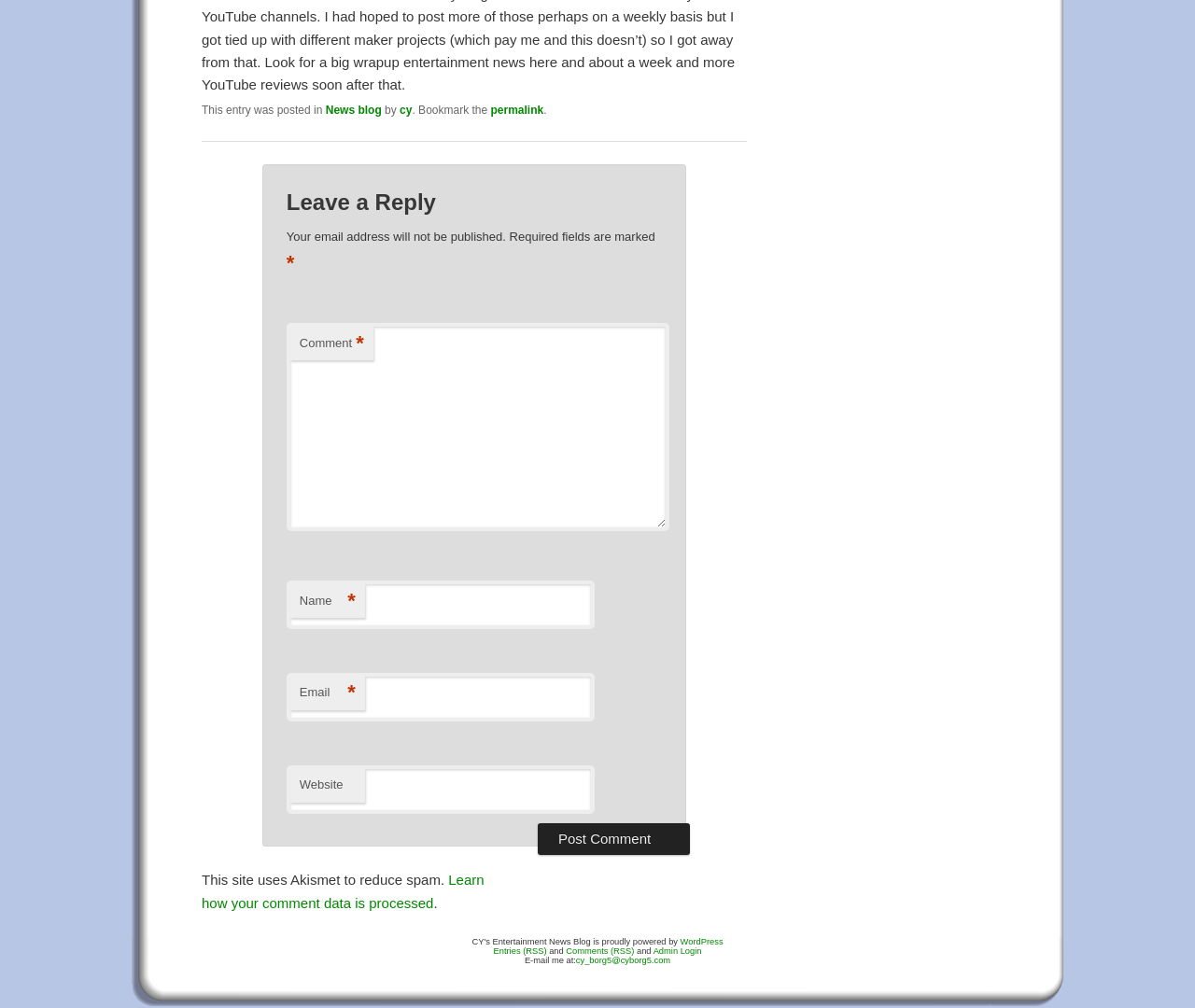What is the email address of the website administrator?
Please answer the question as detailed as possible.

The email address of the website administrator is provided at the bottom of the page, along with the text 'E-mail me at:'. This suggests that the administrator can be contacted directly via email at the provided address.